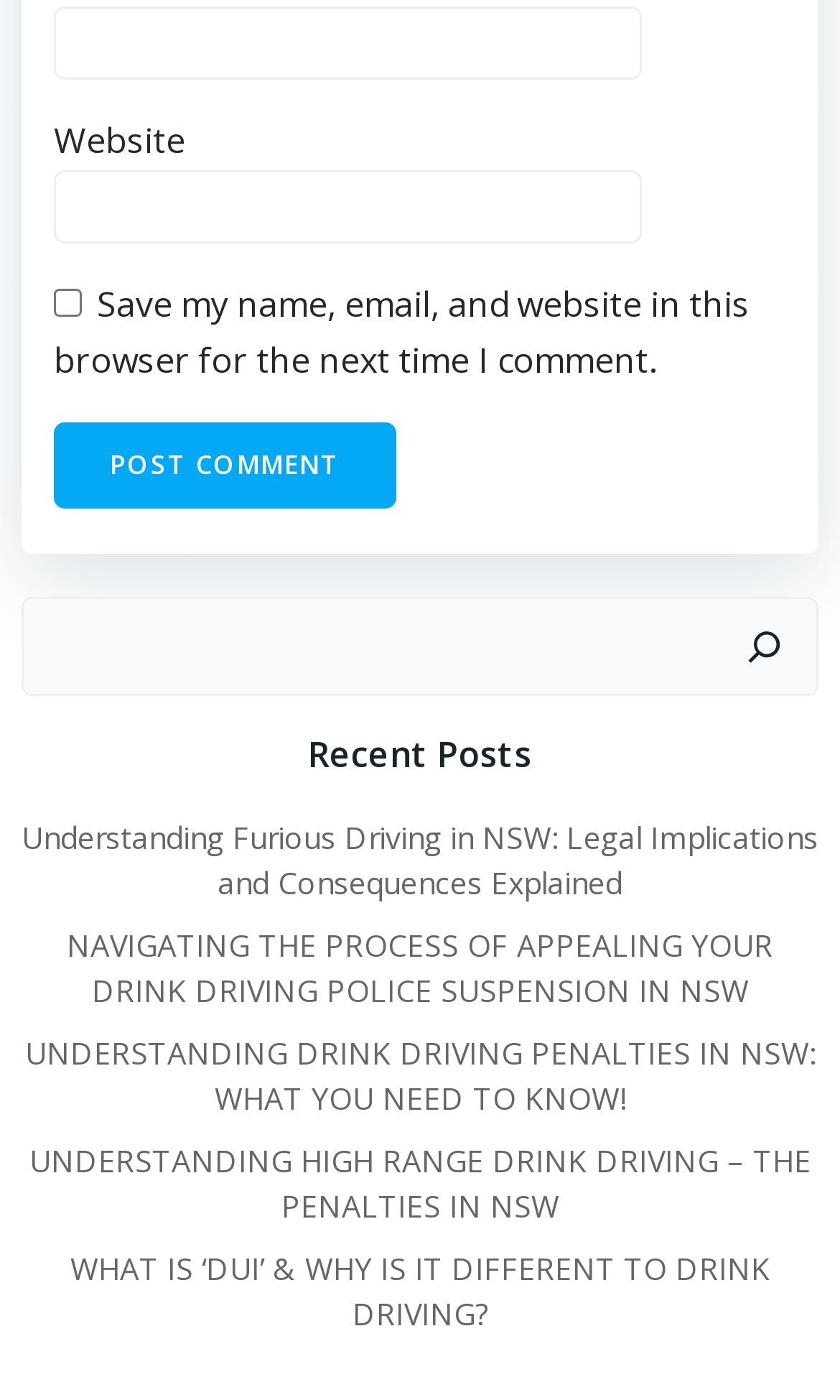How many comment fields are there?
Utilize the information in the image to give a detailed answer to the question.

There are two comment fields, one for 'Email' and one for 'Website', which are indicated by the 'textbox' elements with descriptions 'Email *' and 'Website' respectively.